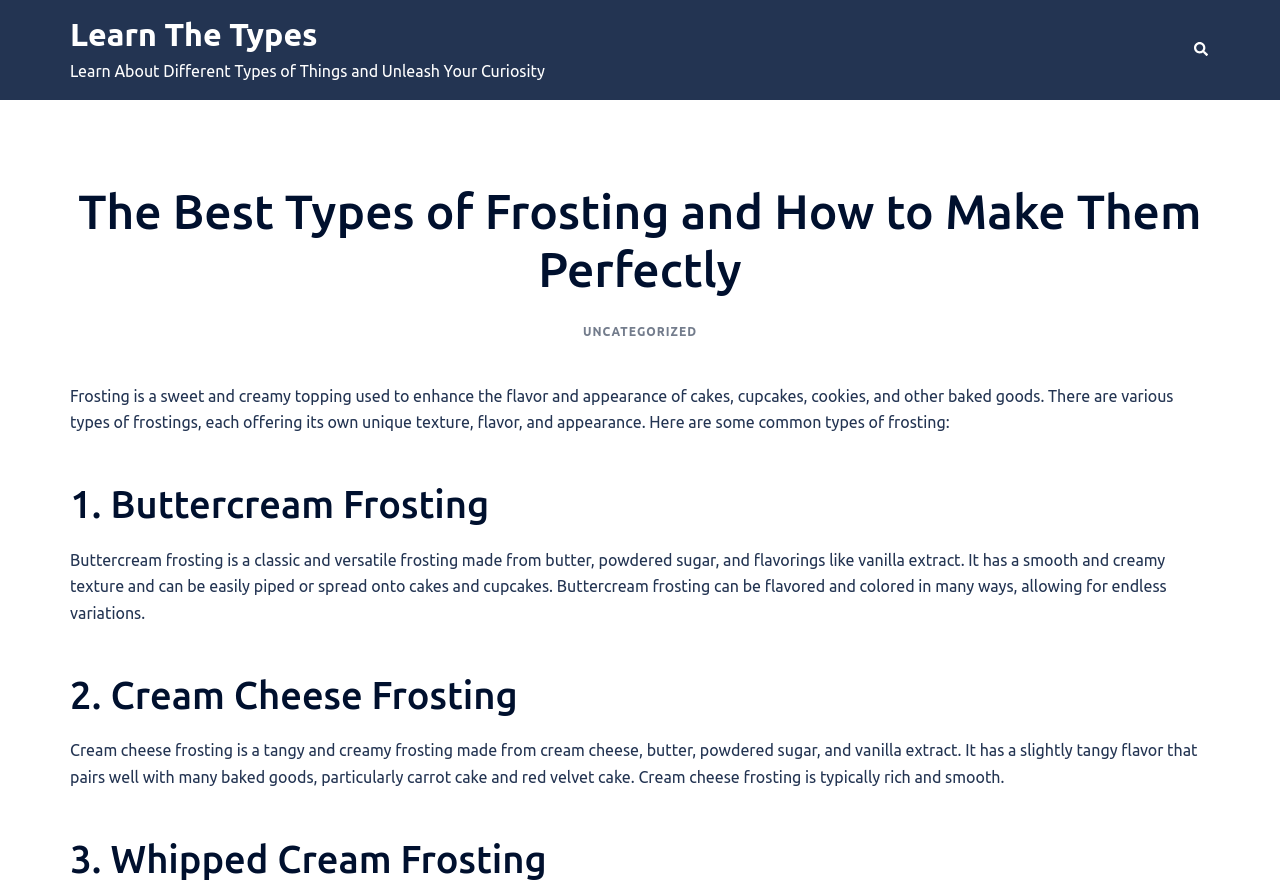Respond to the question below with a single word or phrase:
How many types of frosting are discussed on this webpage?

At least 2